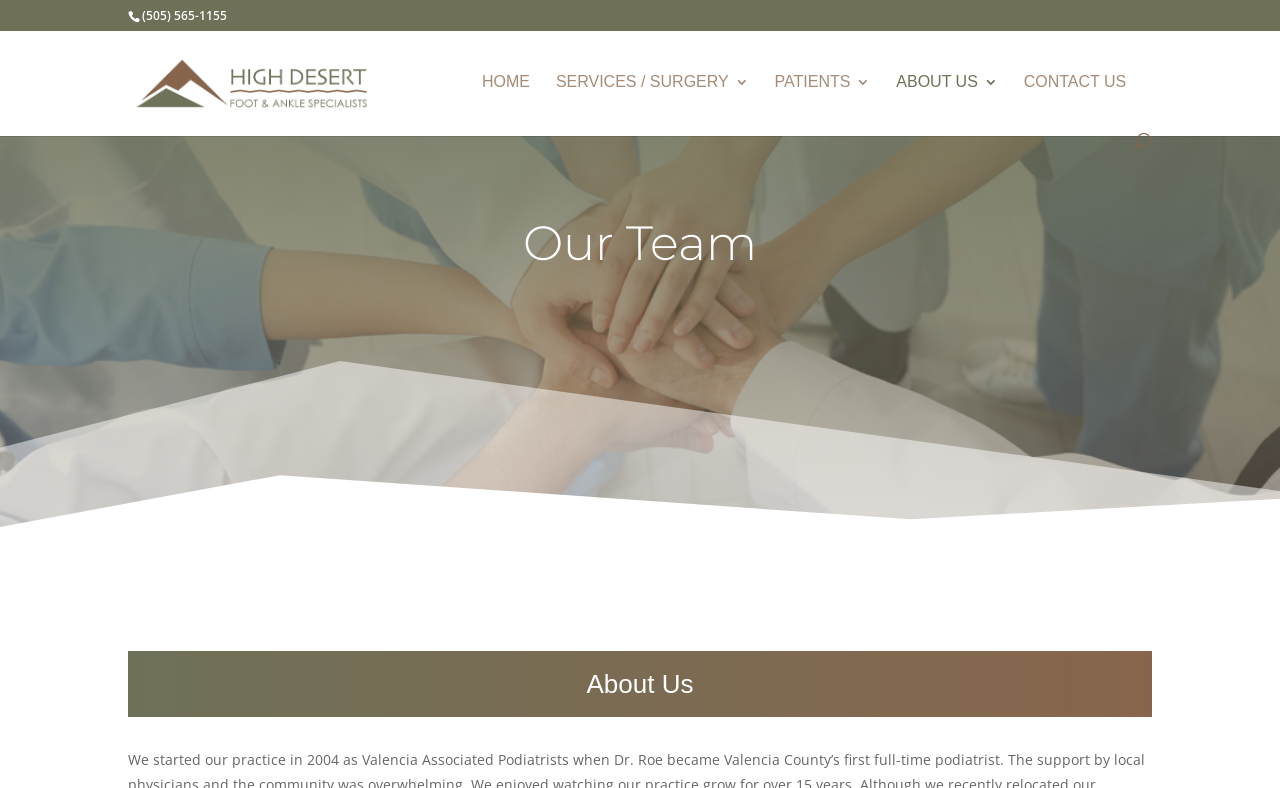What is the title of the section below the navigation menu?
Please provide a detailed and thorough answer to the question.

I looked at the heading element with the text 'Our Team' located below the navigation menu and above the content section.